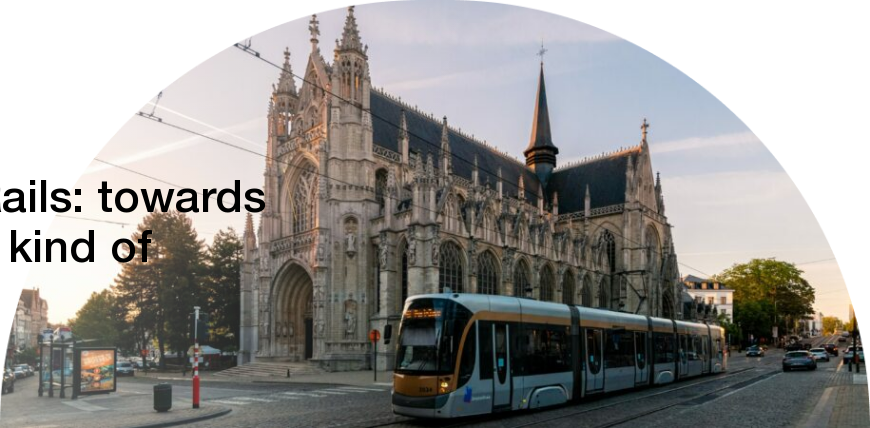What is the significance of the tram in the image?
Examine the screenshot and reply with a single word or phrase.

Part of public transport system